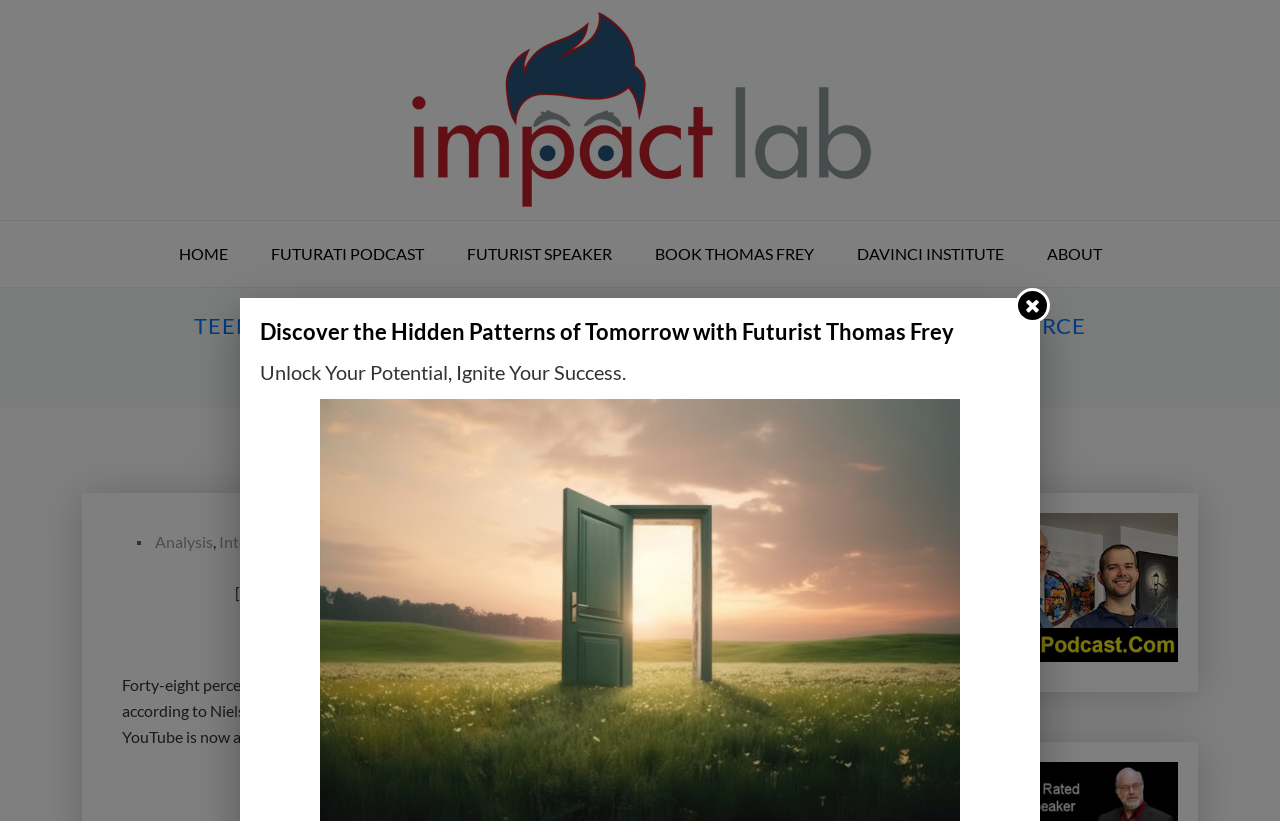Give an extensive and precise description of the webpage.

The webpage is about an article discussing how teenagers listen to more music through YouTube than any other source. At the top, there is a navigation menu with links to "HOME", "FUTURATI PODCAST", "FUTURIST SPEAKER", "BOOK THOMAS FREY", "DAVINCI INSTITUTE", and "ABOUT". 

Below the navigation menu, there is a heading that reads "TEENS LISTEN TO MORE MUSIC THROUGH YOUTUBE THAN ANY OTHER SOURCE". Next to the heading, there is a link to "IMPACT LAB" and a static text ">".

The main content of the article is divided into several sections. The first section has a static text that summarizes the article, followed by links to related topics such as "Analysis", "Internet", "Latest Trend", "Music", and "Science & Technology News". 

Below this section, there is a static text that appears to be a YouTube video description, followed by another static text that discusses the dominance of YouTube in music discovery among teenagers. 

On the right side of the page, there is a section that promotes Thomas Frey, a futurist, with a link to his podcast and an image. Above this section, there is a static text that reads "Discover the Hidden Patterns of Tomorrow with Futurist Thomas Frey" and another static text that reads "Unlock Your Potential, Ignite Your Success." 

At the bottom of the page, there is a link with an associated image, but the purpose of this link is unclear.